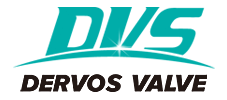What is the font style of the brand name 'DERVOS'?
Kindly offer a detailed explanation using the data available in the image.

The caption describes the brand name 'DERVOS' as being displayed in bold black lettering, which suggests a strong and prominent visual representation of the brand identity.